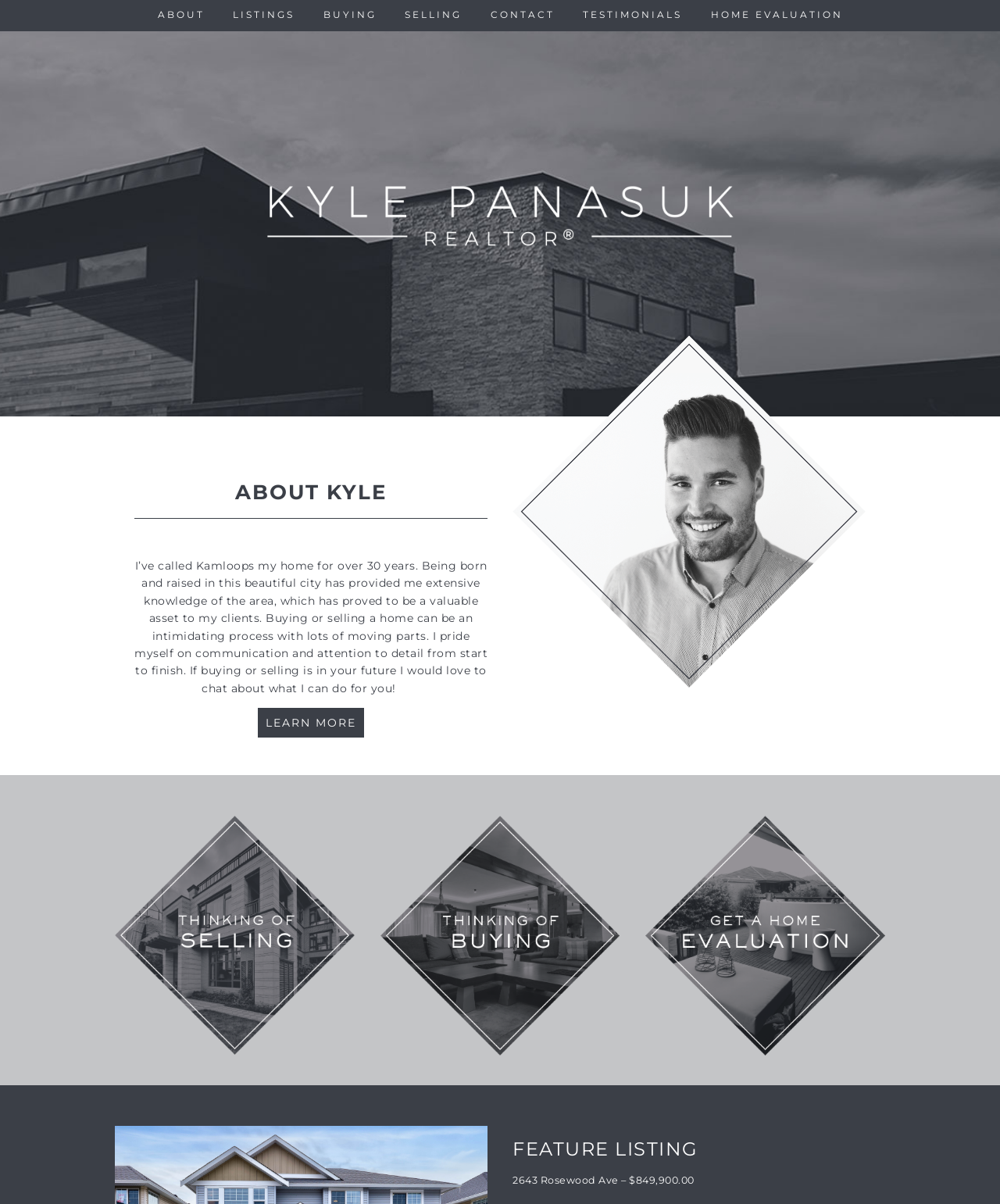How many links are there in the navigation menu?
Offer a detailed and full explanation in response to the question.

The navigation menu consists of links 'ABOUT', 'LISTINGS', 'BUYING', 'SELLING', 'CONTACT', 'TESTIMONIALS', and 'HOME EVALUATION'. Counting these links, there are 7 links in the navigation menu.